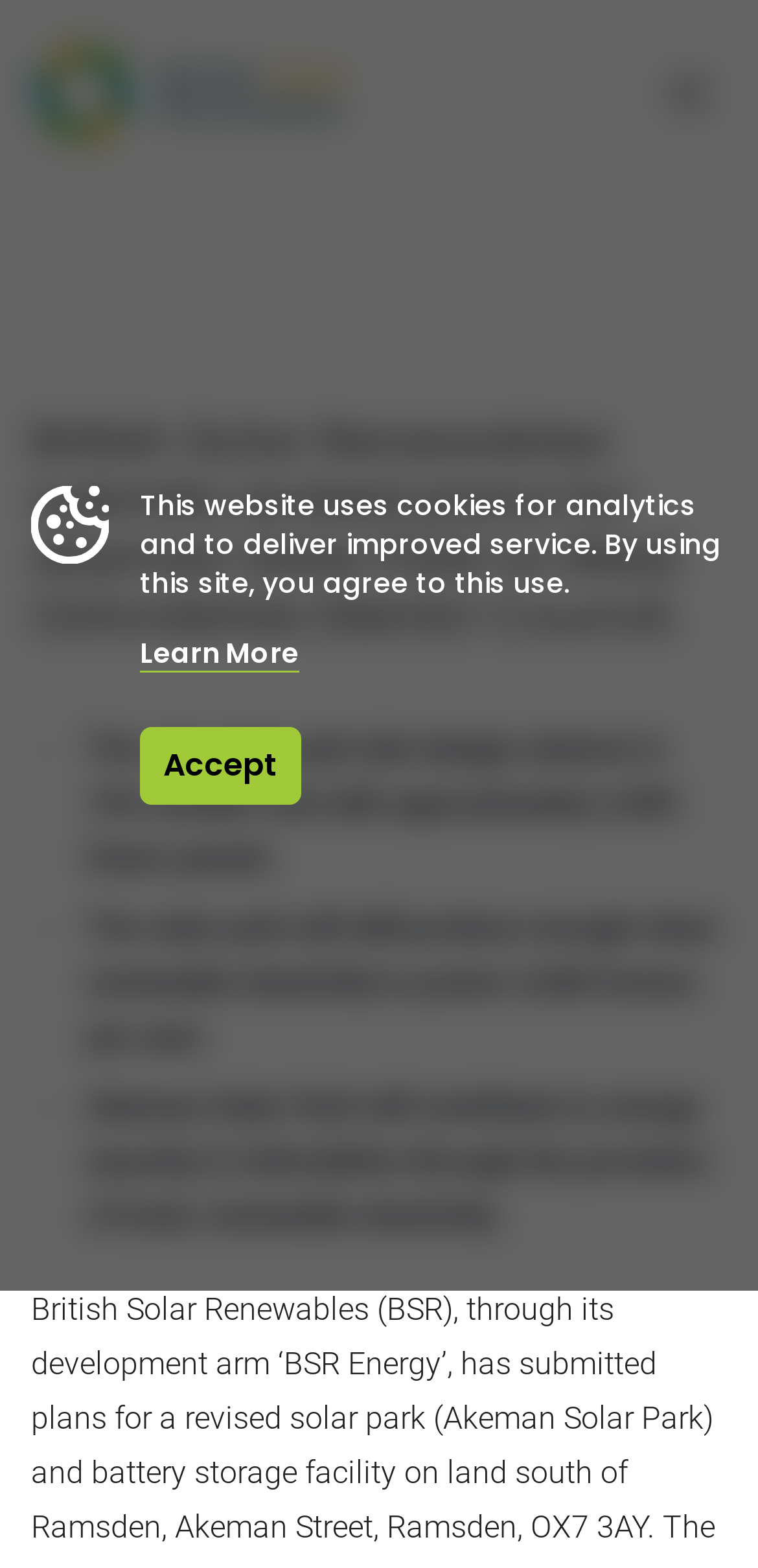What is the name of the organization submitting the revised plans?
From the screenshot, supply a one-word or short-phrase answer.

British Solar Renewables